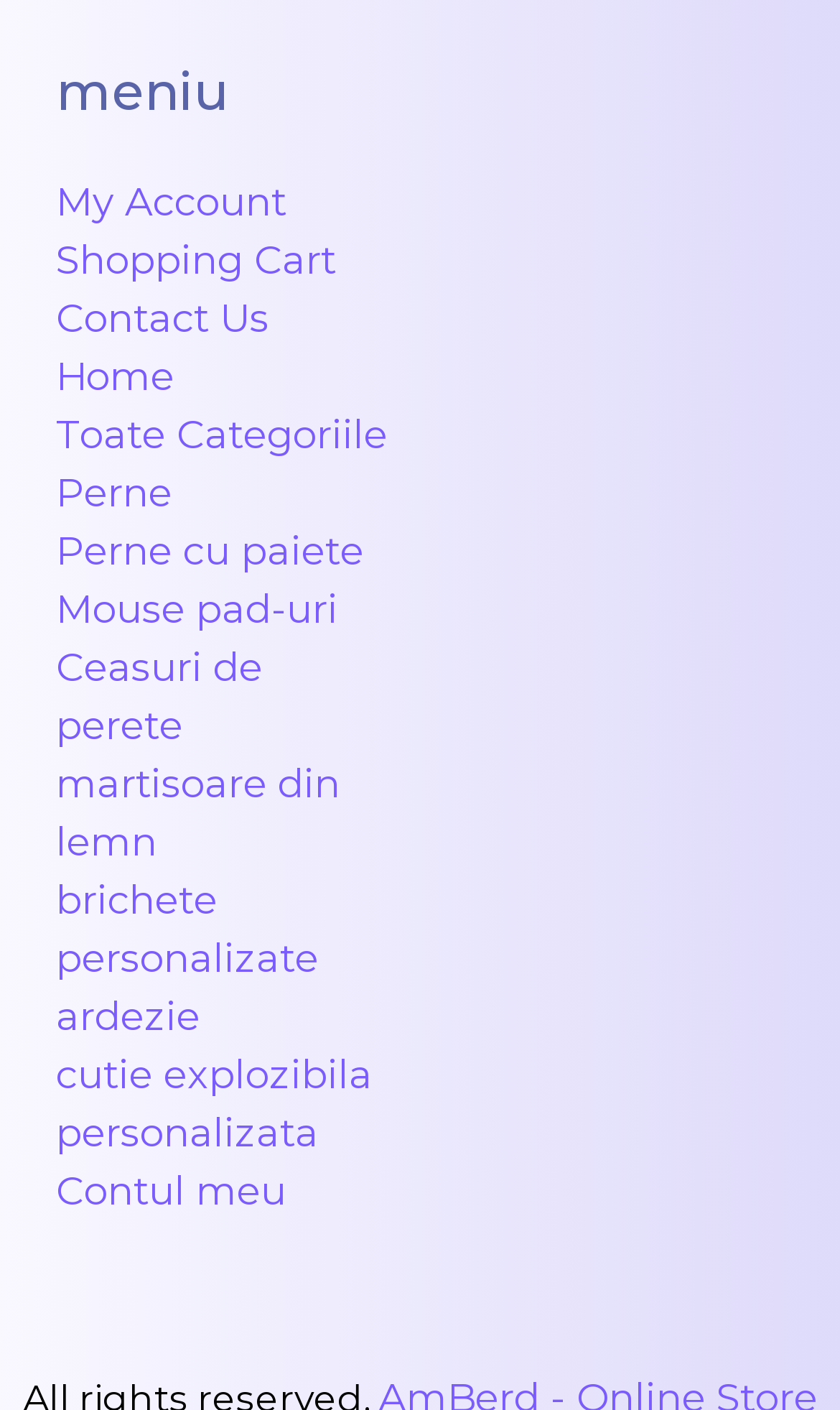Analyze the image and provide a detailed answer to the question: How many categories are listed?

I counted the number of links under the 'Toate Categoriile' link, which are 'Perne', 'Perne cu paiete', 'Mouse pad-uri', 'Ceasuri de perete', 'martisoare din lemn', 'brichete personalizate', 'ardezie', and 'cutie explozibila personalizata', totaling 9 categories.